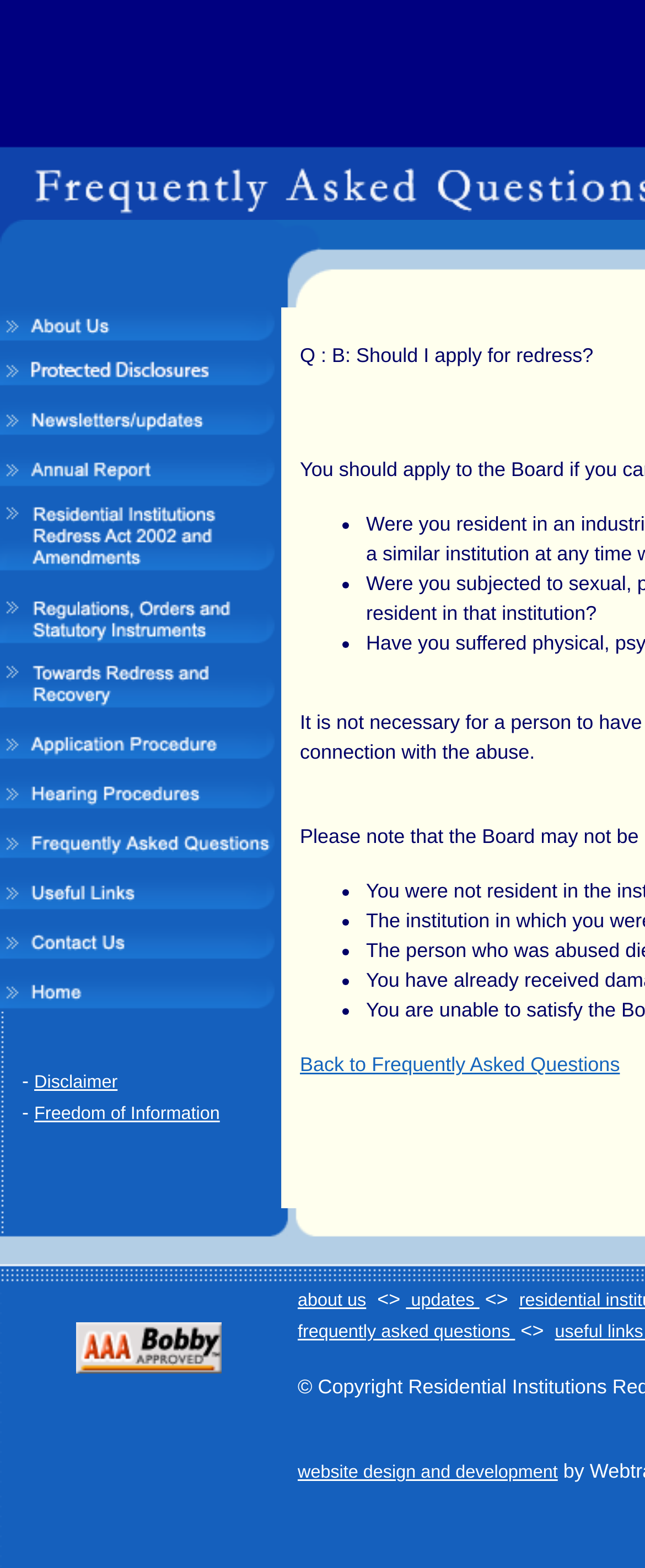Provide a comprehensive caption for the webpage.

The webpage is titled "Residential Institutions Redress Board" and has a navigation menu with 12 links, each with an accompanying image. The links are arranged vertically, with the first link "About Us" at the top and the last link "Home" at the bottom. Each link has a similar layout, with the text and image aligned to the left.

Below the navigation menu, there is a section with three columns. The left column has a list of 8 bullet points, each with a small icon. The middle column has a spacer image, and the right column has a link "Back to Frequently Asked Questions" and a series of links and images related to accessibility, including a "Bobby AAA Approved" image.

At the bottom of the page, there are three links: "about us", "updates", and "frequently asked questions". These links are aligned to the left and have a similar layout to the navigation menu links. There is also a static text element with the characters "<>" and a link "website design and development" at the very bottom of the page.

The page also has a disclaimer and freedom of information links at the bottom, which are aligned to the left and have a similar layout to the navigation menu links.